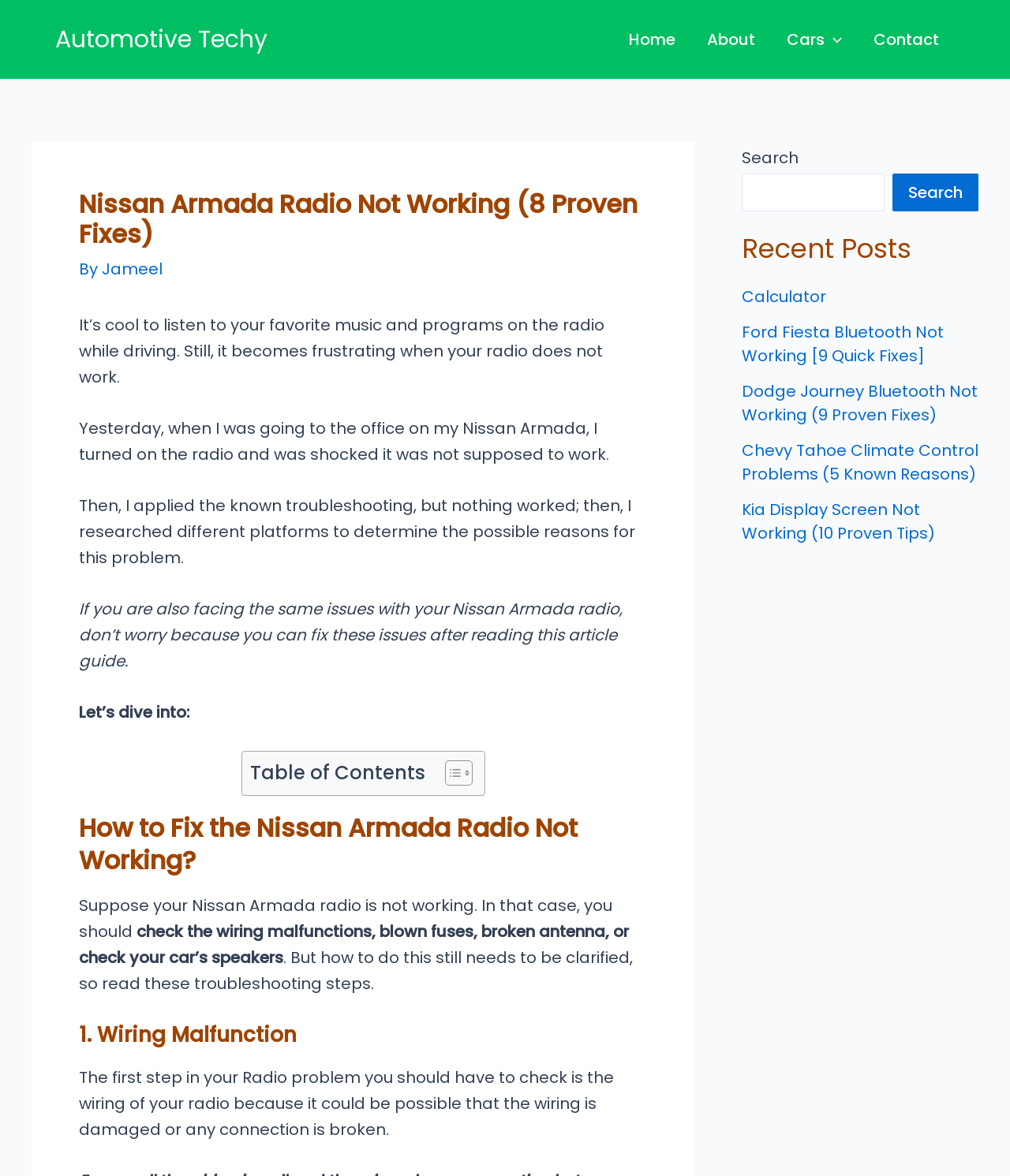Please locate the bounding box coordinates of the region I need to click to follow this instruction: "Read the 'About' page".

[0.684, 0.0, 0.763, 0.067]